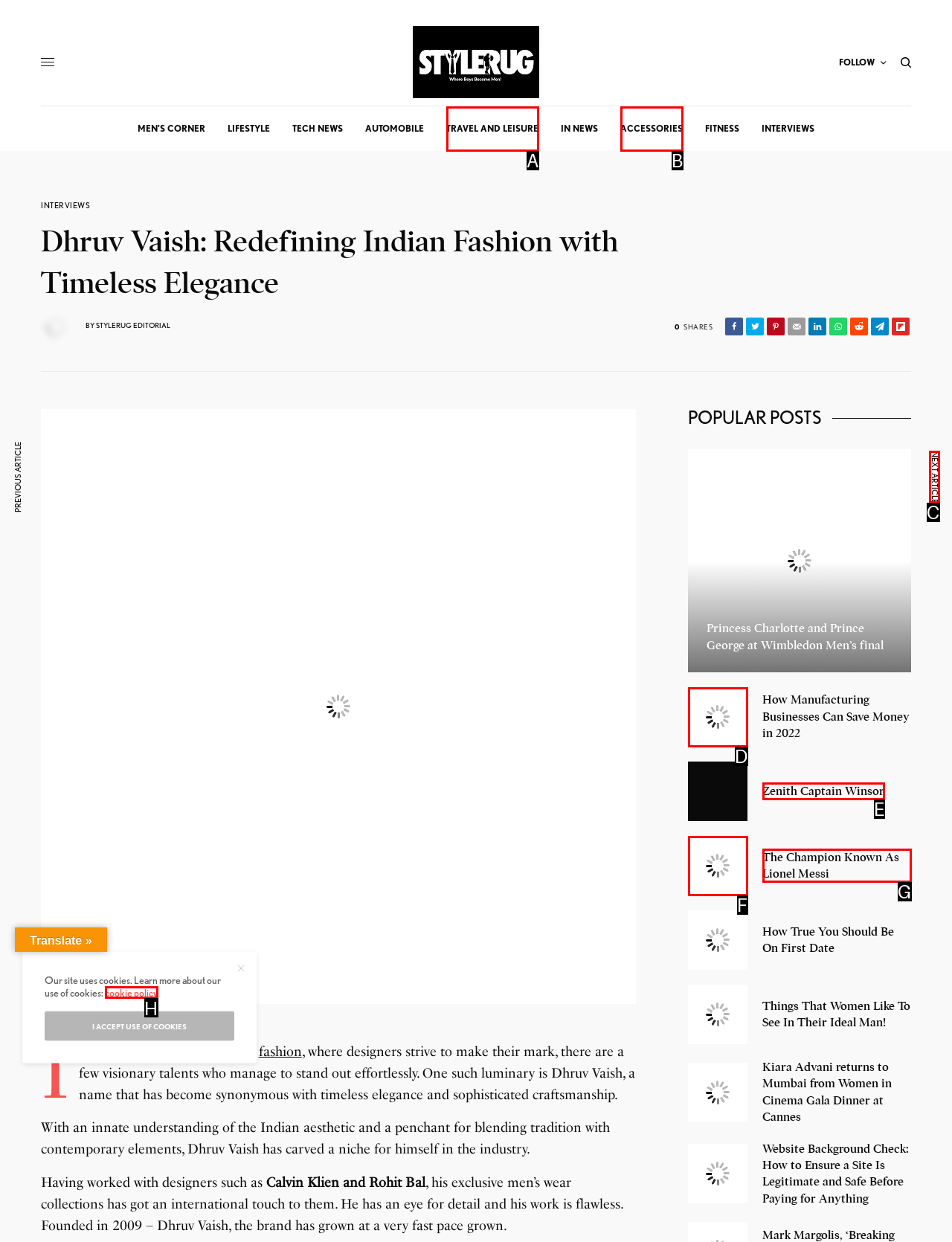Identify the appropriate lettered option to execute the following task: Click on the 'NEXT ARTICLE' button
Respond with the letter of the selected choice.

C